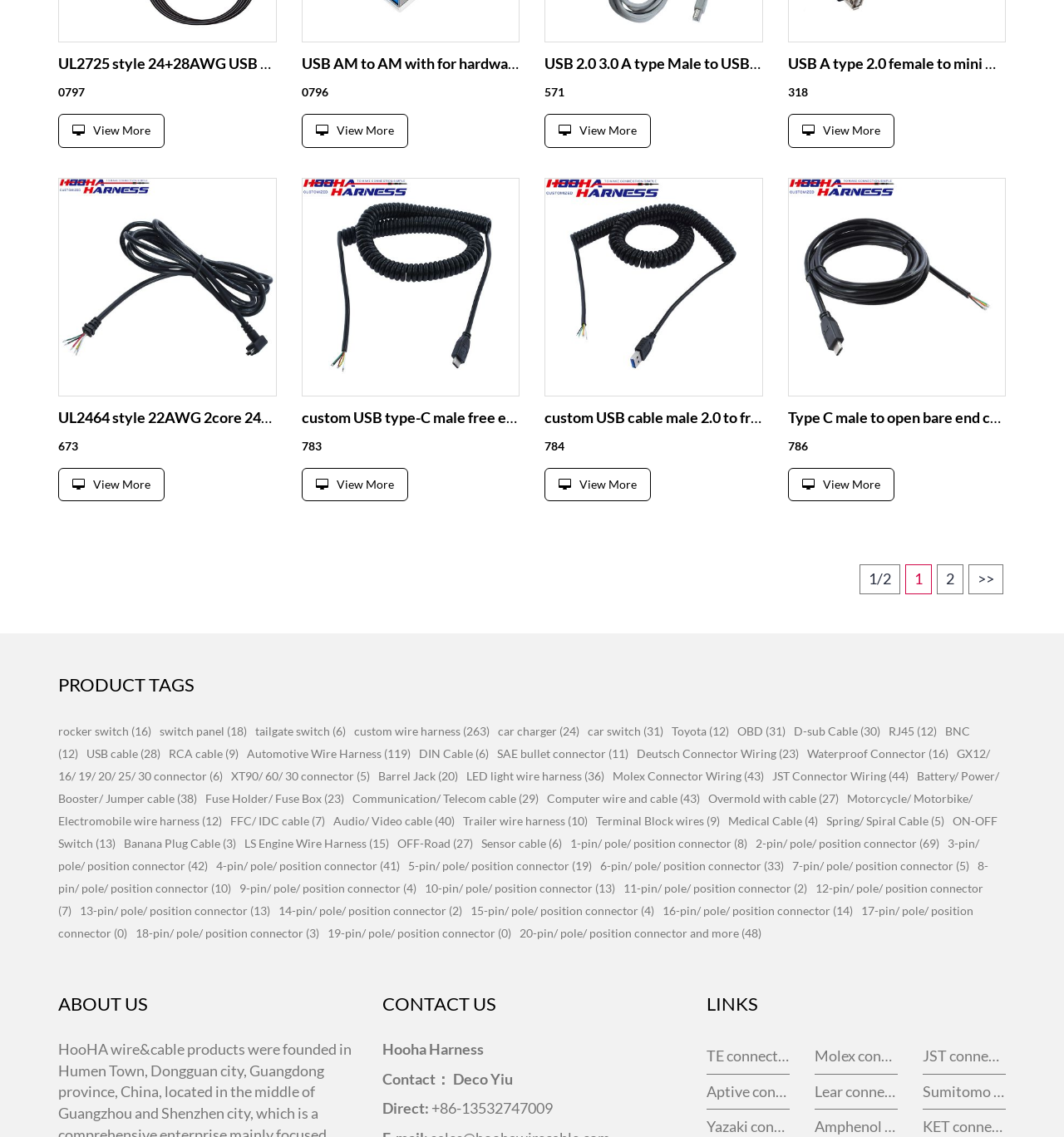What is the product category of the first item?
Look at the image and respond with a single word or a short phrase.

USB cable